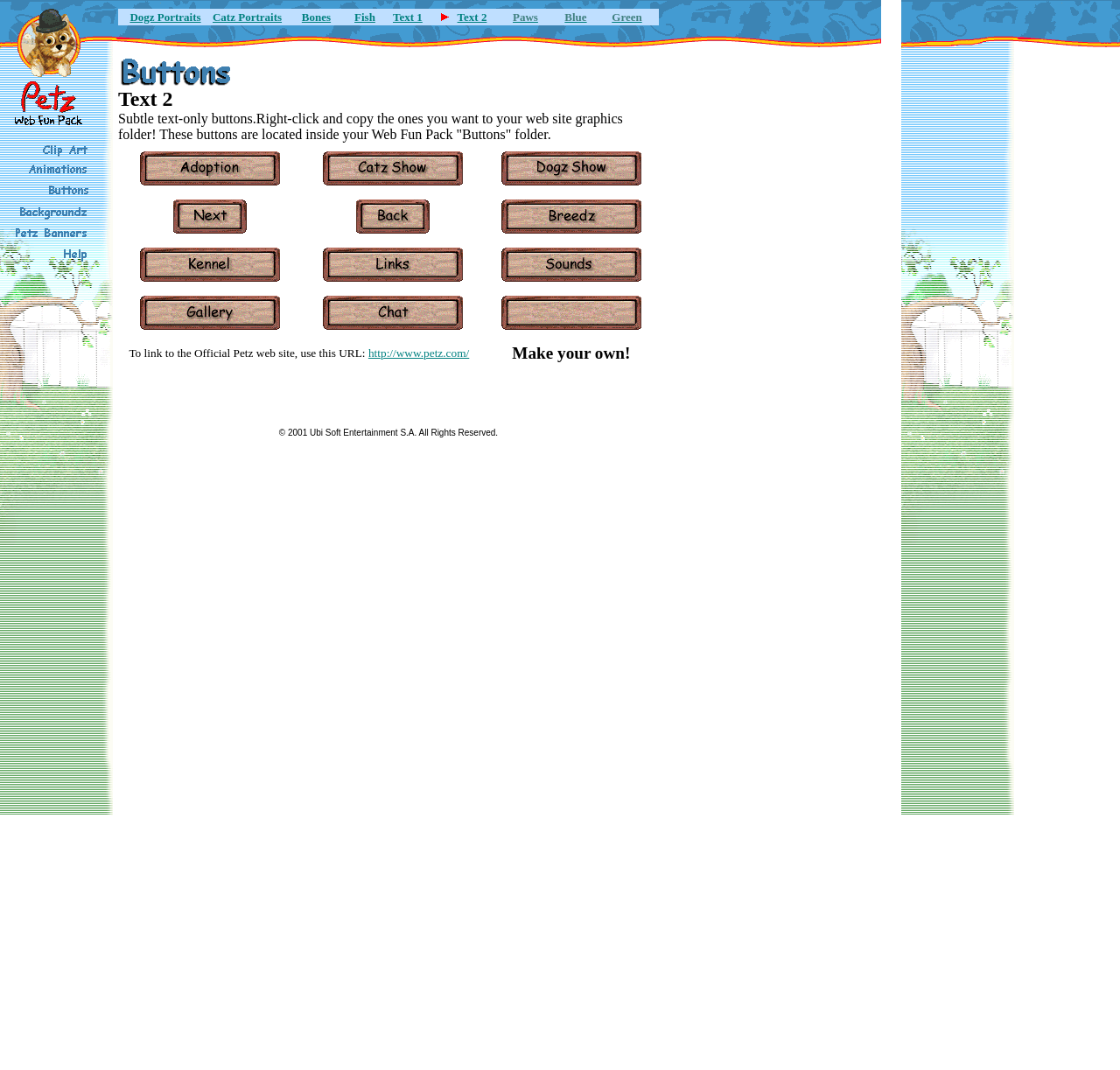What is the URL to link to the Official Petz web site?
From the image, respond using a single word or phrase.

http://www.petz.com/